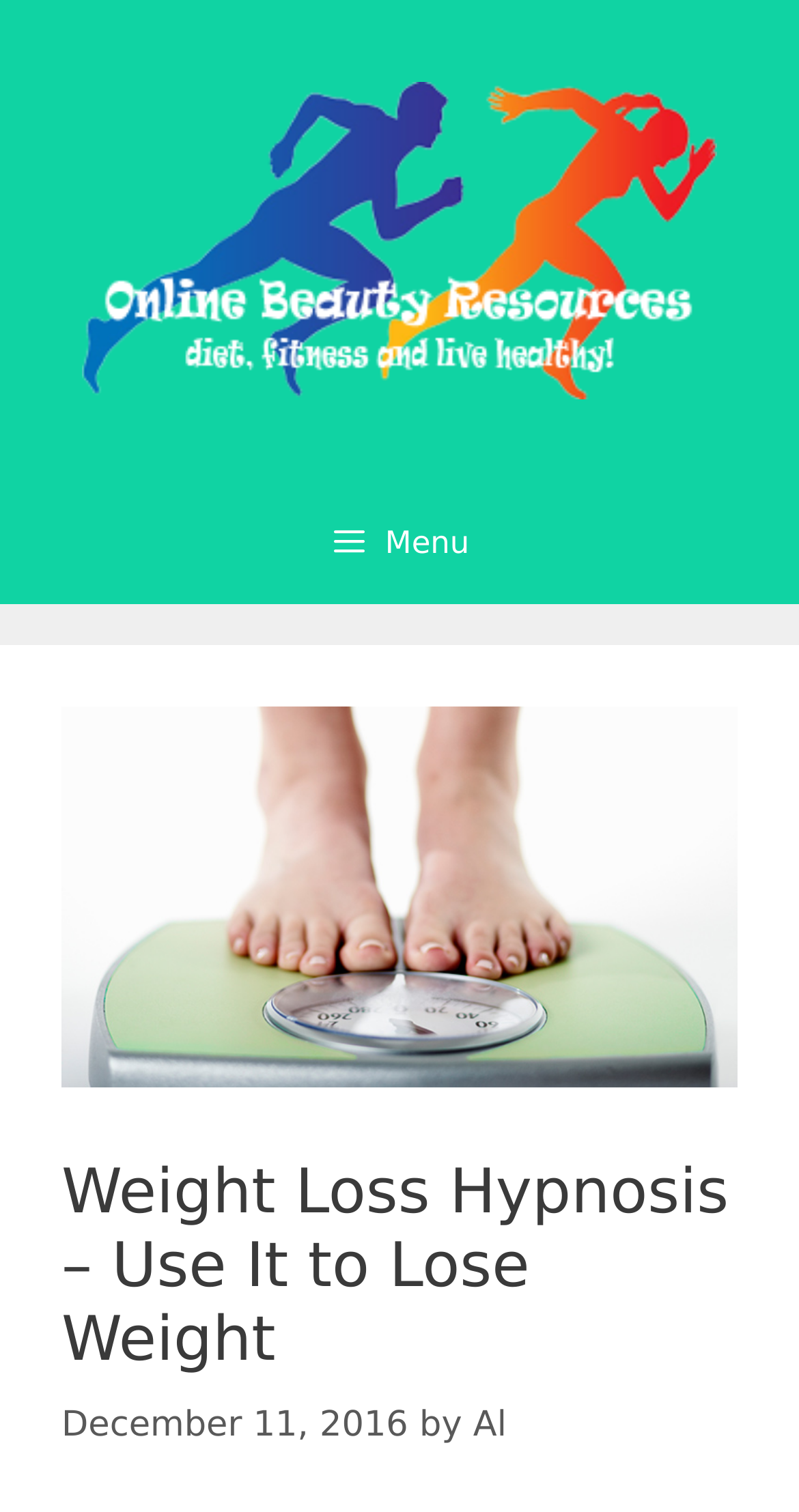Summarize the webpage comprehensively, mentioning all visible components.

The webpage is about weight loss hypnosis, with a focus on using it to lose weight. At the top of the page, there is a banner that spans the entire width, containing a link to "Online Beauty Resources" with an accompanying image. Below the banner, there is a primary navigation menu that also spans the entire width, with a button labeled "Menu" on the left side.

On the right side of the navigation menu, there is a large image related to weight loss. Above this image, there is a header section that contains the title "Weight Loss Hypnosis – Use It to Lose Weight" in a prominent heading. Below the title, there is a timestamp indicating that the content was published on December 11, 2016, followed by the author's name, "Al", which is a clickable link.

Overall, the webpage appears to be a blog post or article about weight loss hypnosis, with a clear title and publication information at the top, and a prominent image related to the topic.